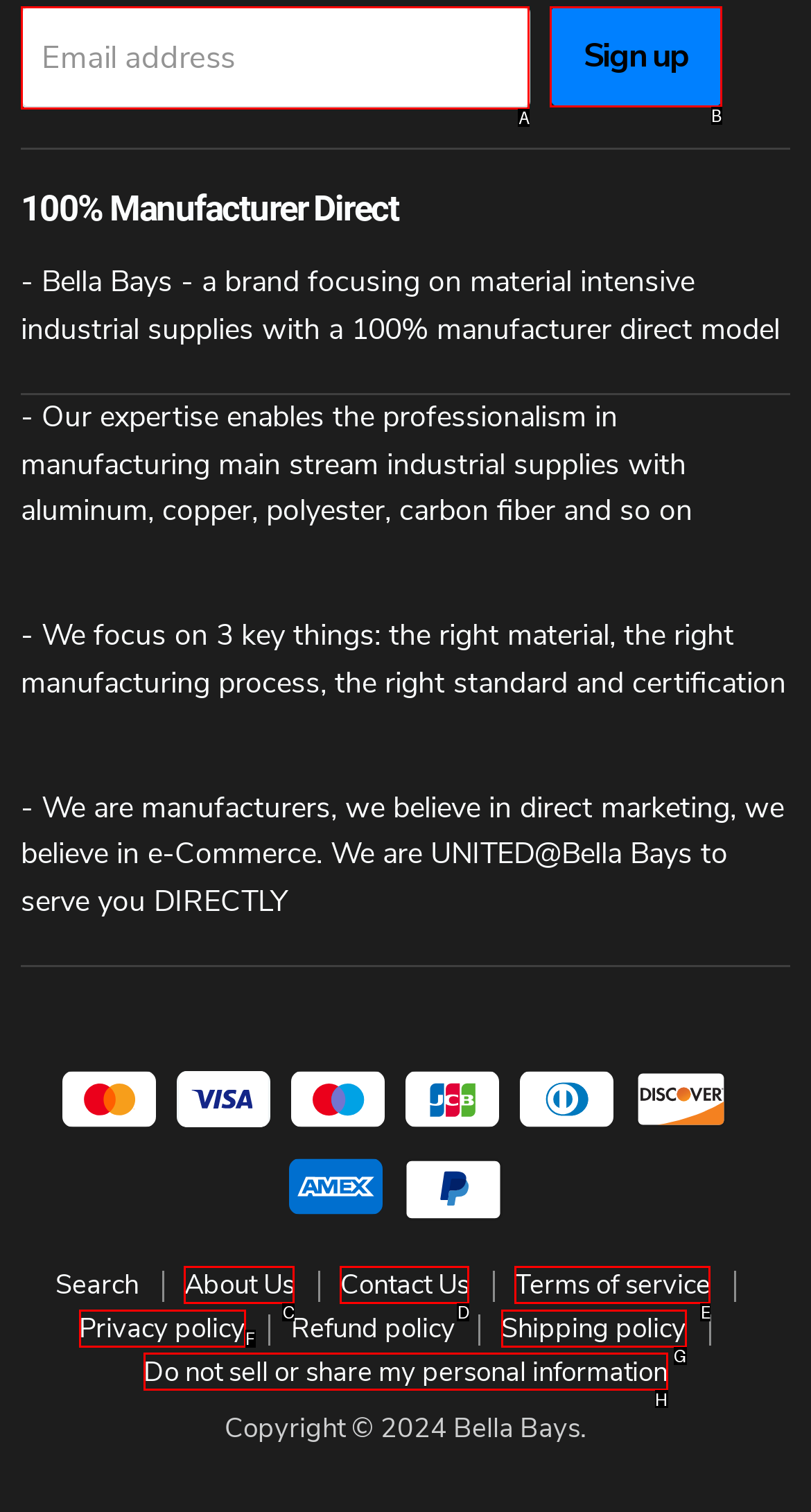Given the description: Privacy policy, identify the corresponding option. Answer with the letter of the appropriate option directly.

F